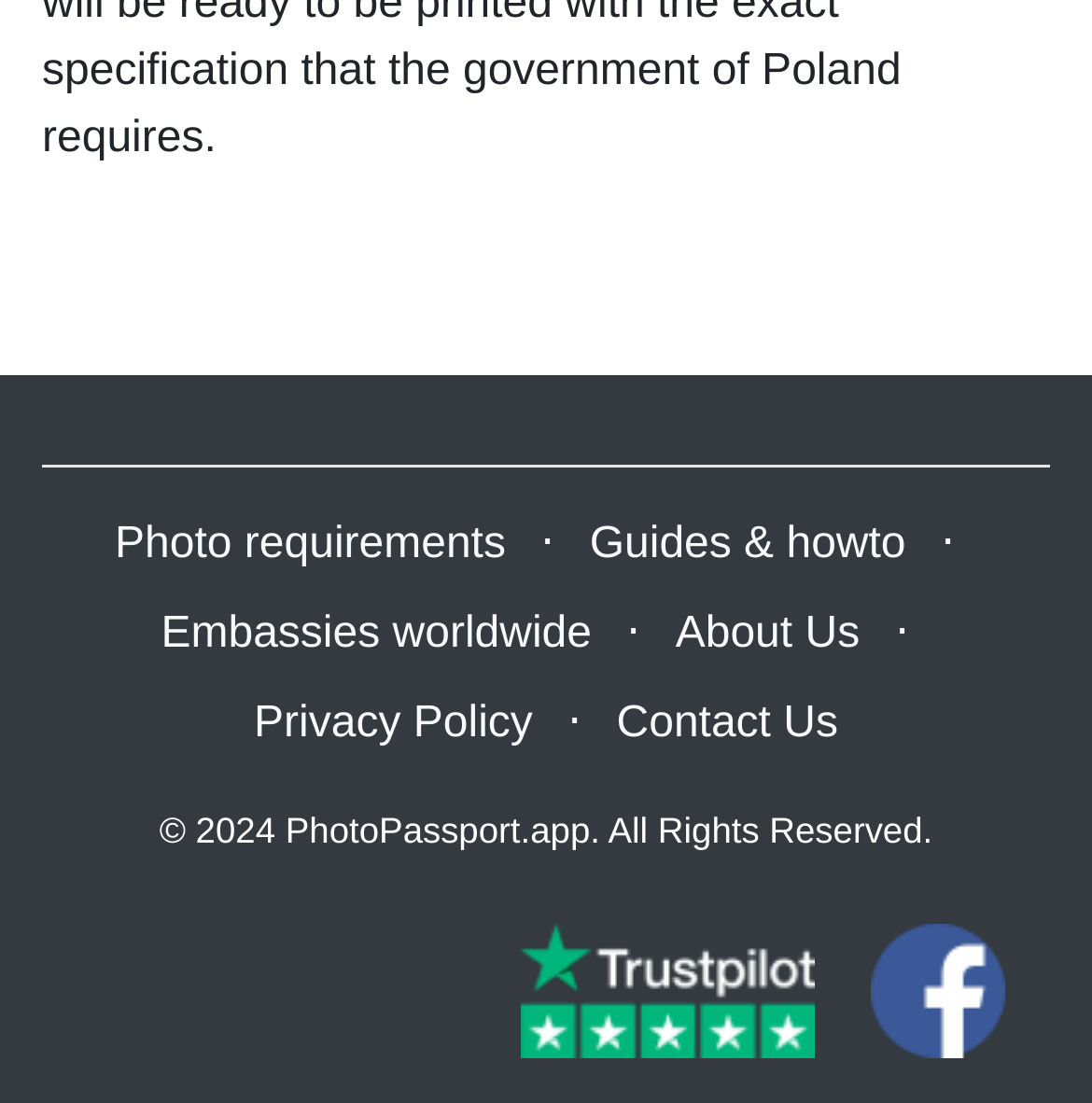Determine the bounding box coordinates of the region that needs to be clicked to achieve the task: "Find embassies worldwide".

[0.147, 0.553, 0.542, 0.596]